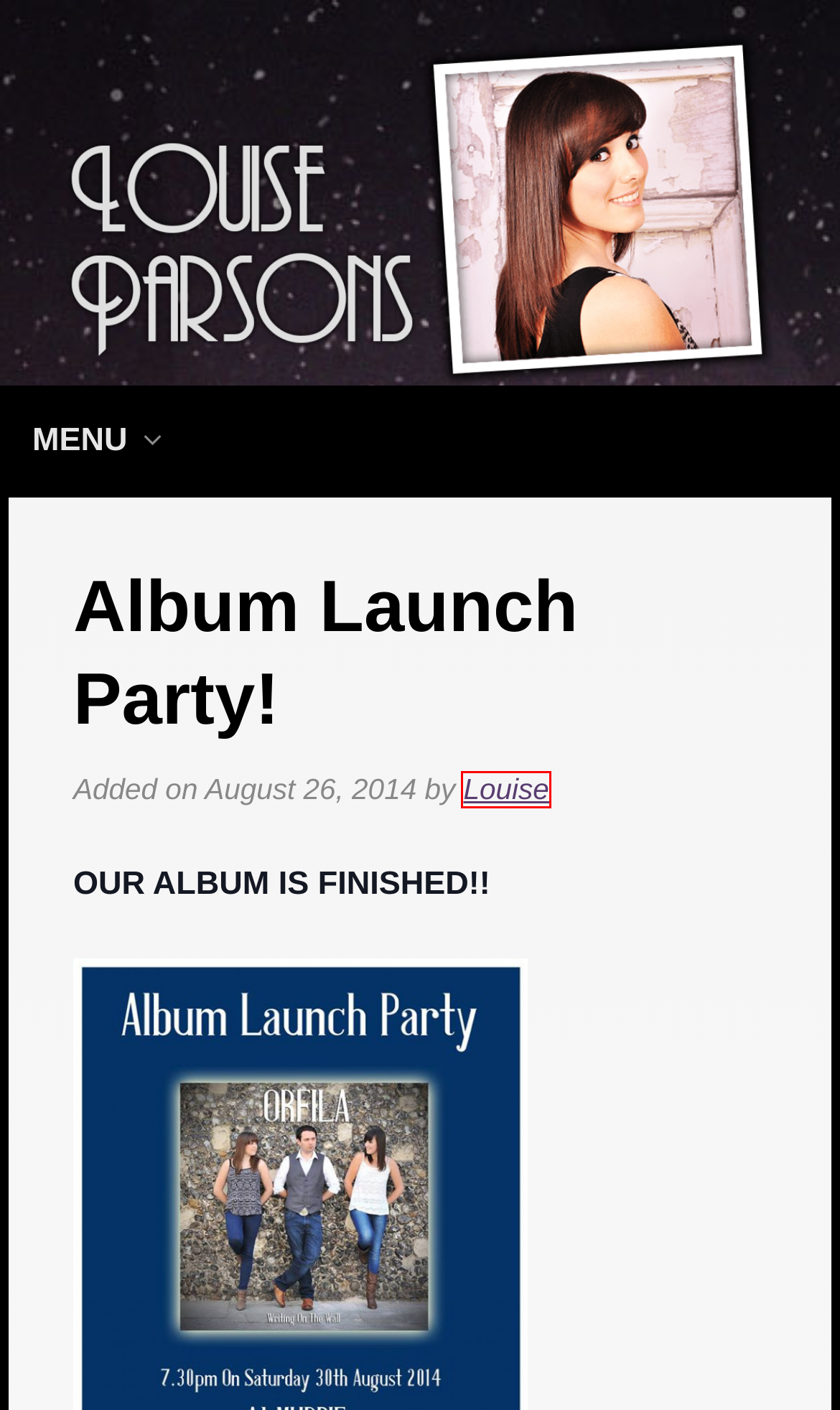You are provided with a screenshot of a webpage that has a red bounding box highlighting a UI element. Choose the most accurate webpage description that matches the new webpage after clicking the highlighted element. Here are your choices:
A. Performance Showcase 2018 | Louise Parsons
B. Thank you!!! | Louise Parsons
C. Louise Parsons
D. New Single Out Today!! | Louise Parsons
E. Performance Showcase 2019 | Louise Parsons
F. ORFILA: Spring Strum 2018! | Louise Parsons
G. Louise | Louise Parsons
H. ORFILA: Glasgow | Louise Parsons

G